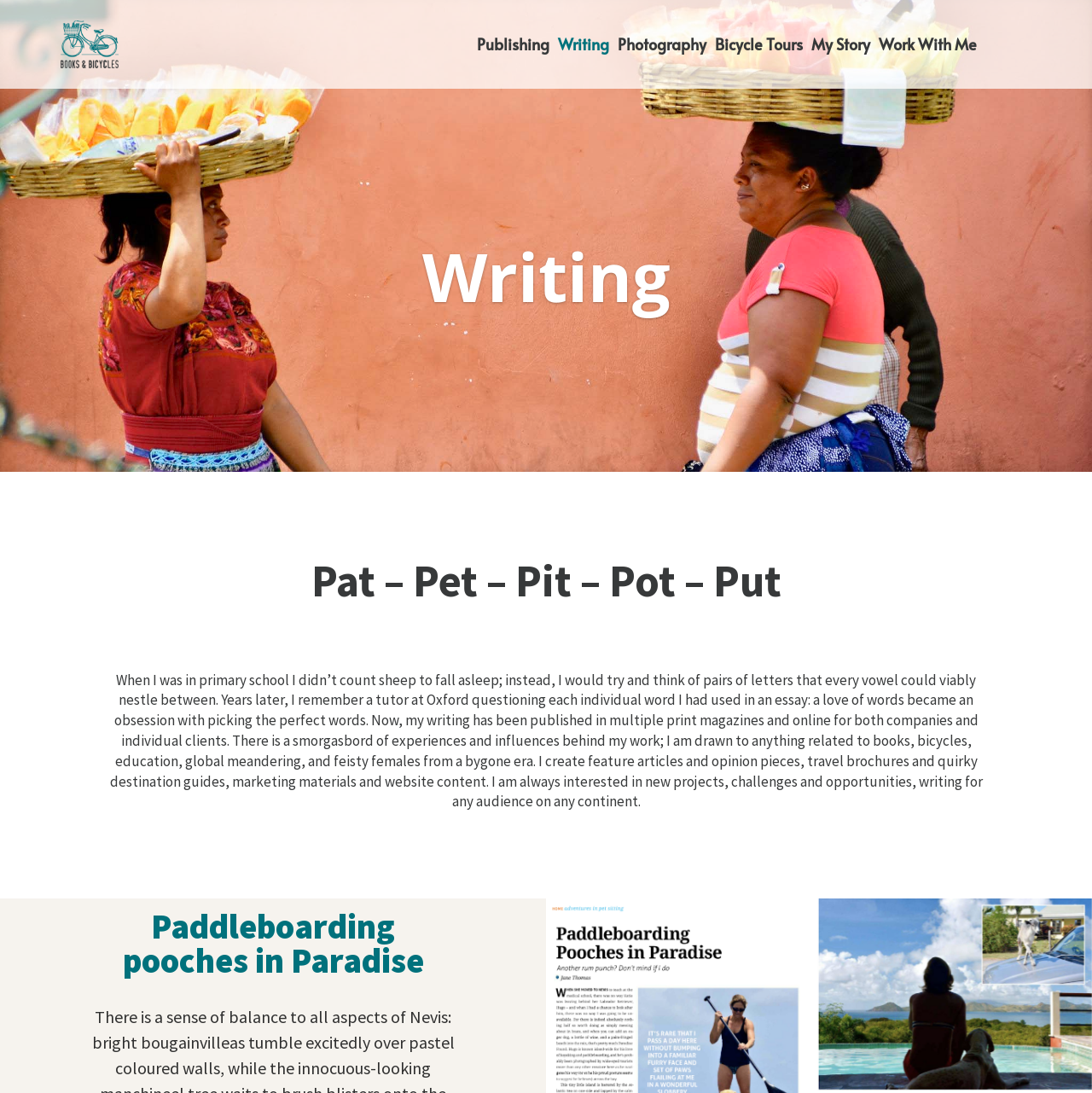Please find the main title text of this webpage.

Pat – Pet – Pit – Pot – Put